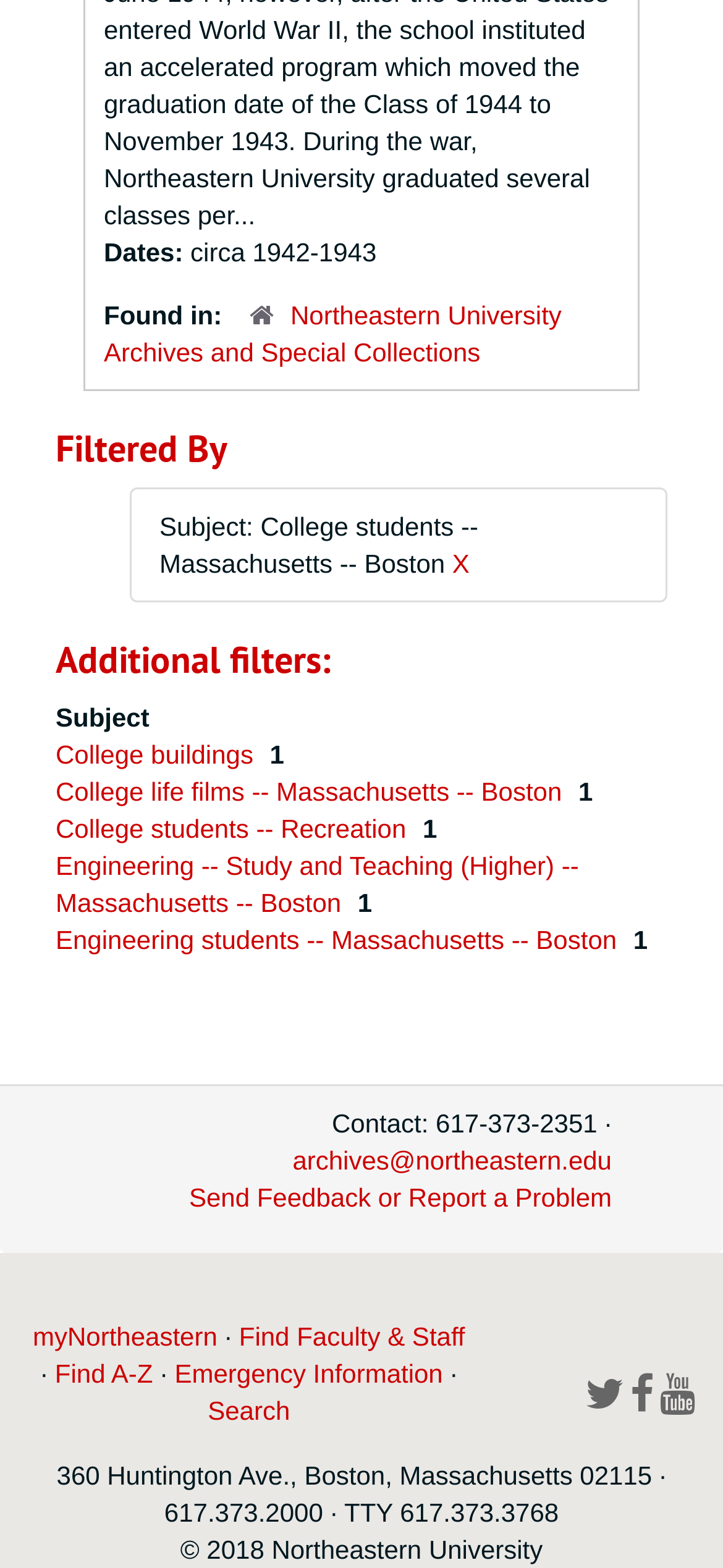Identify the bounding box coordinates of the section to be clicked to complete the task described by the following instruction: "Filter by College students -- Massachusetts -- Boston". The coordinates should be four float numbers between 0 and 1, formatted as [left, top, right, bottom].

[0.221, 0.326, 0.661, 0.369]